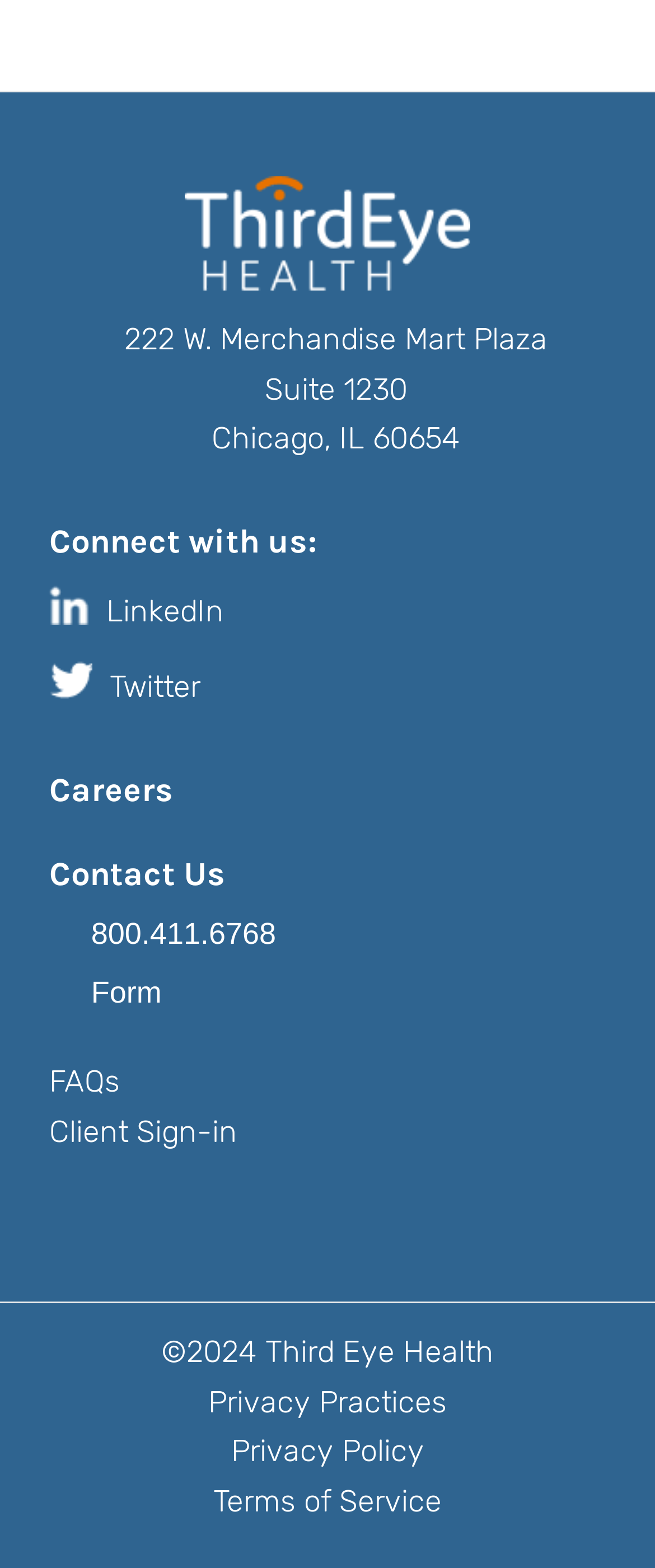Refer to the image and answer the question with as much detail as possible: What is the copyright year of the website?

I found the copyright year by looking at the footer of the page, which displays the copyright symbol followed by the year 2024 and the company name, Third Eye Health.